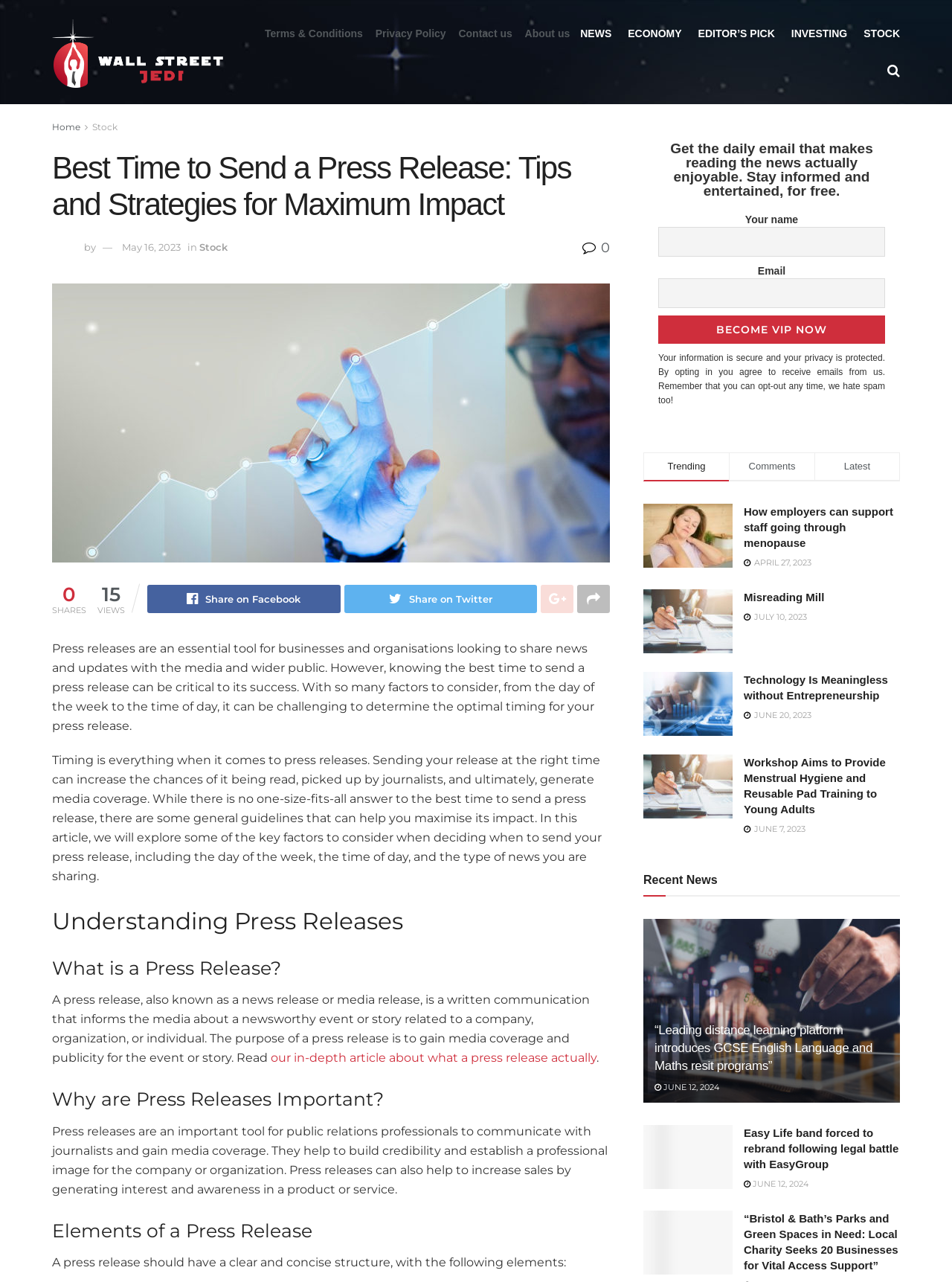Answer this question in one word or a short phrase: What are the elements of a press release?

Clear and concise structure